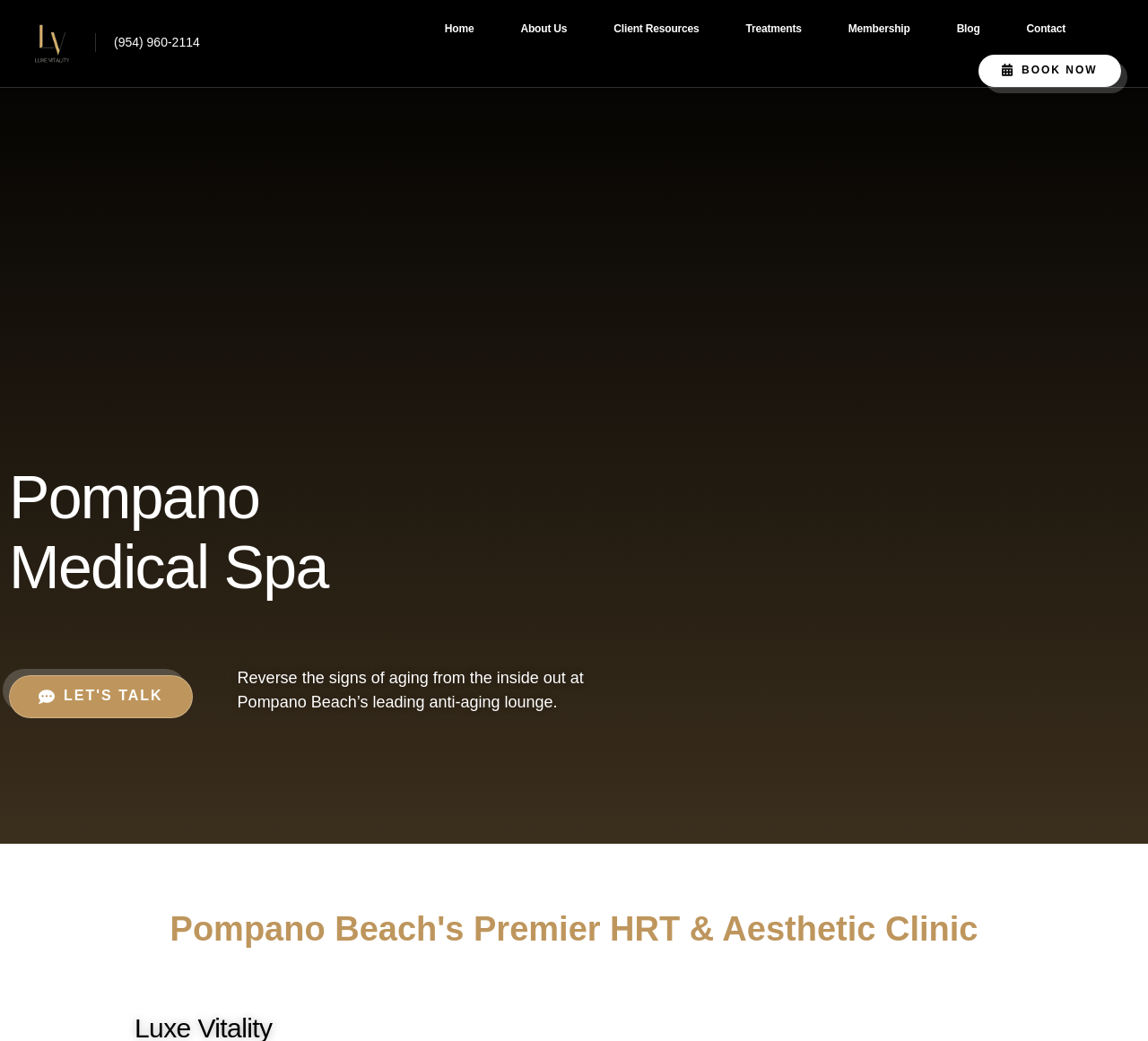Locate the UI element that matches the description About Us in the webpage screenshot. Return the bounding box coordinates in the format (top-left x, top-left y, bottom-right x, bottom-right y), with values ranging from 0 to 1.

[0.453, 0.0, 0.494, 0.053]